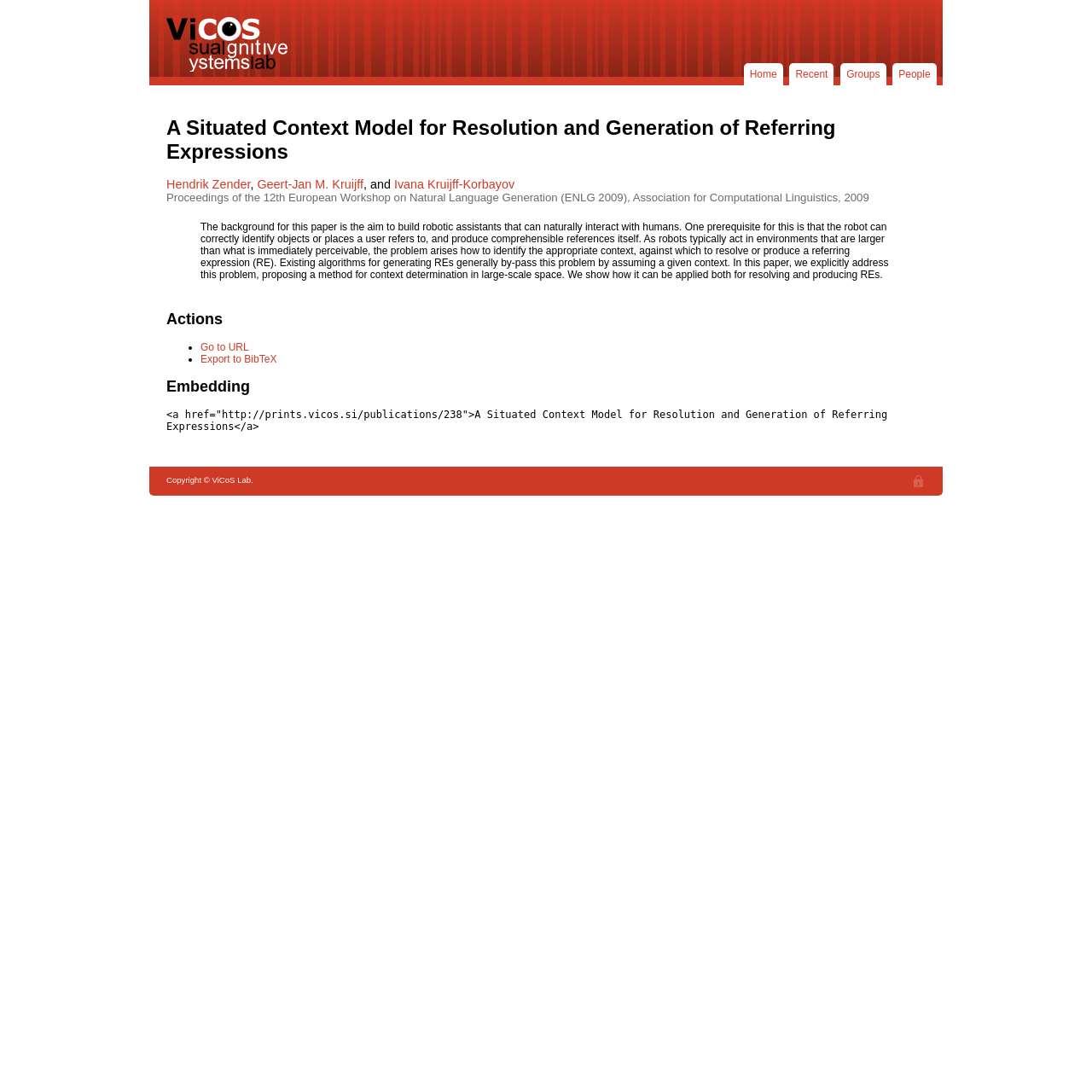Generate a detailed explanation of the webpage's features and information.

This webpage is about a research paper titled "A Situated Context Model for Resolution and Generation of Referring Expressions" from the ViCoS Lab. At the top left, there is a link to the ViCoS Lab. On the top right, there are four links: "Home", "Recent", "Groups", and "People", which are likely navigation links.

Below the navigation links, there is a heading with the title of the paper. Underneath the title, there are links to the authors' names: Hendrik Zender, Geert-Jan M. Kruijff, and Ivana Kruijff-Korbayov. Following the authors' names, there is a static text describing the publication details of the paper.

The main content of the webpage is a summary of the research paper, which discusses the problem of identifying the appropriate context for resolving or producing referring expressions in large-scale space. The text explains the background and aim of the research, and proposes a method for context determination.

Below the summary, there are two sections: "Actions" and "Embedding". The "Actions" section contains two links: "Go to URL" and "Export to BibTeX". The "Embedding" section has a static text with a link to the publication.

At the bottom of the webpage, there is a copyright notice with a link to the ViCoS Lab, and another link to an unknown destination.